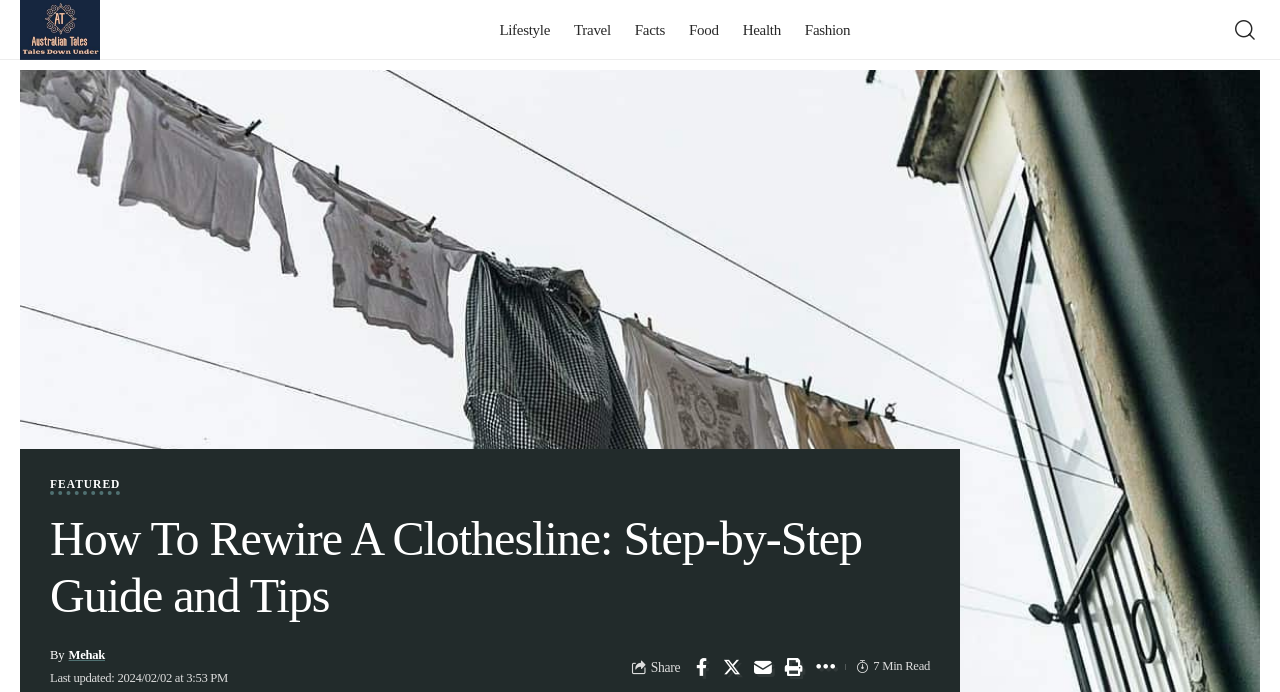Please provide the bounding box coordinates for the UI element as described: "aria-label="More"". The coordinates must be four floats between 0 and 1, represented as [left, top, right, bottom].

[0.634, 0.941, 0.656, 0.987]